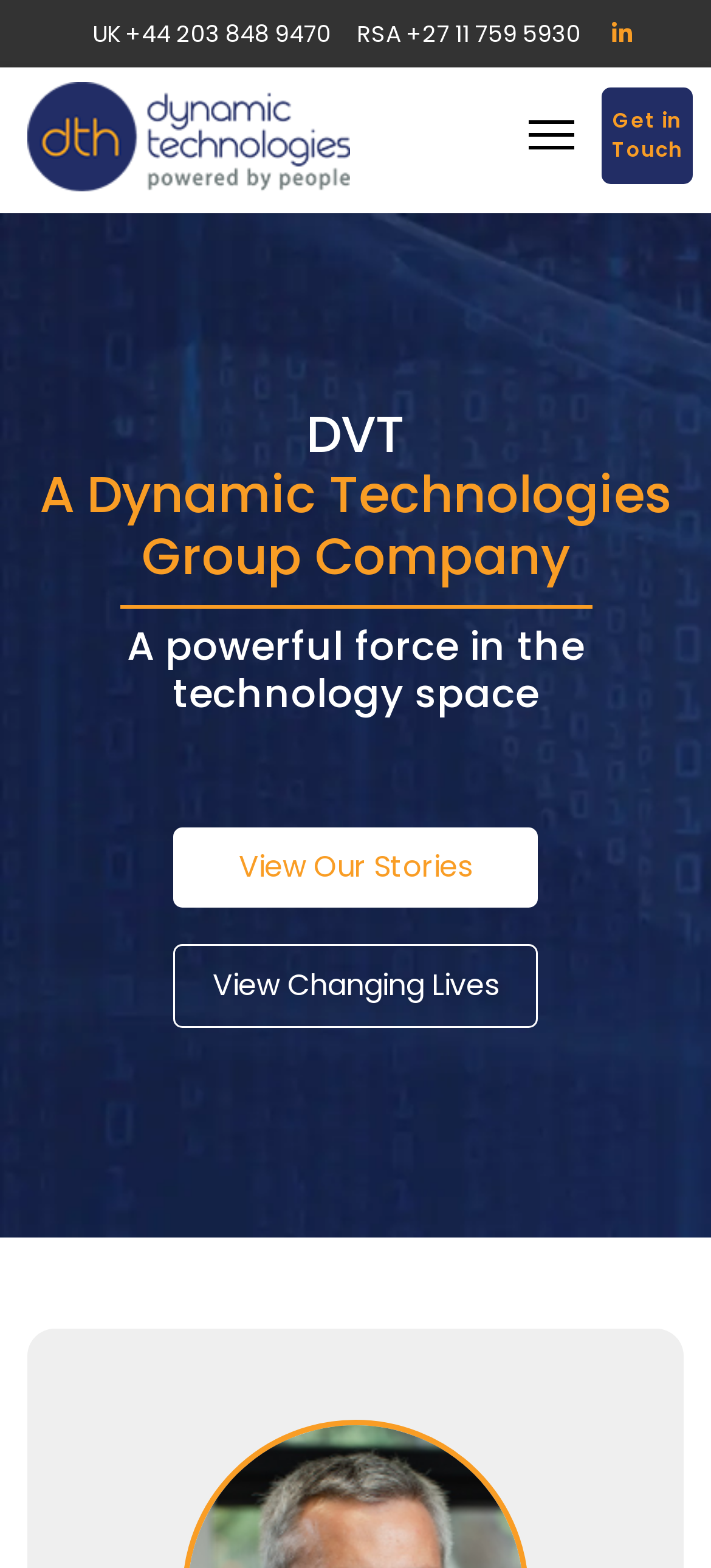Given the description: "Privacy Policy", determine the bounding box coordinates of the UI element. The coordinates should be formatted as four float numbers between 0 and 1, [left, top, right, bottom].

None